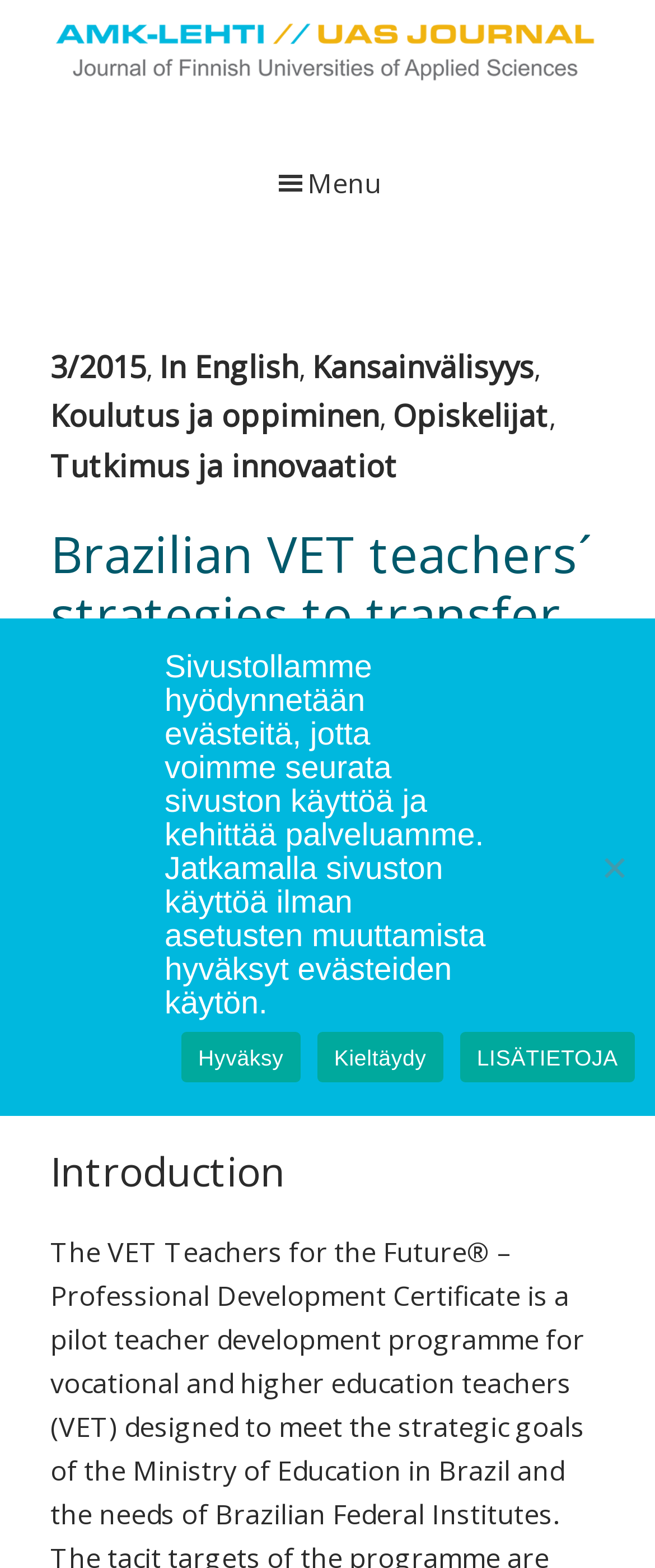Locate the bounding box coordinates of the segment that needs to be clicked to meet this instruction: "Click the 'Menu' button".

[0.418, 0.09, 0.582, 0.144]